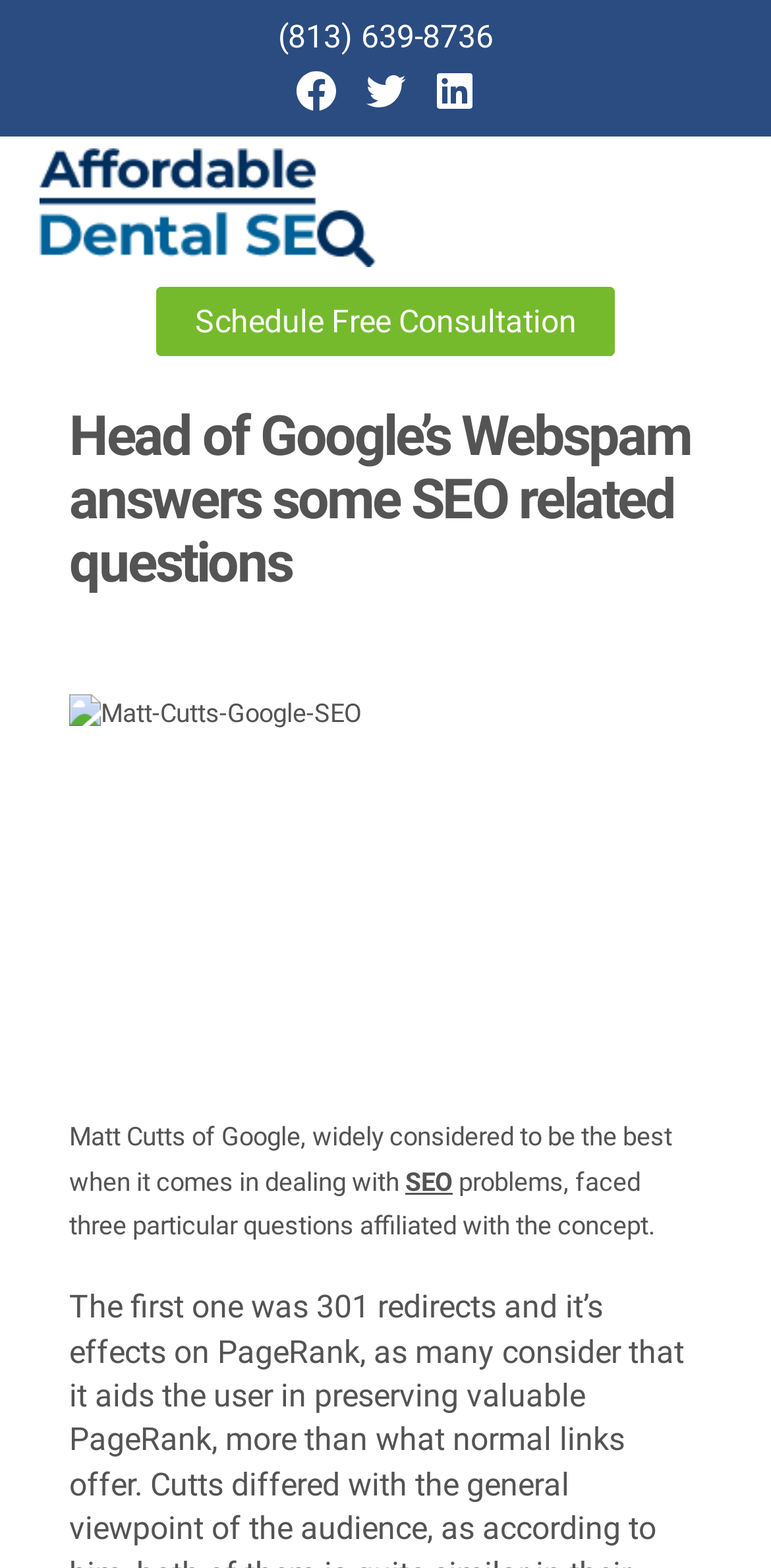Find the bounding box coordinates of the clickable region needed to perform the following instruction: "read more about Affordable Dental SEO". The coordinates should be provided as four float numbers between 0 and 1, i.e., [left, top, right, bottom].

[0.051, 0.095, 0.488, 0.17]